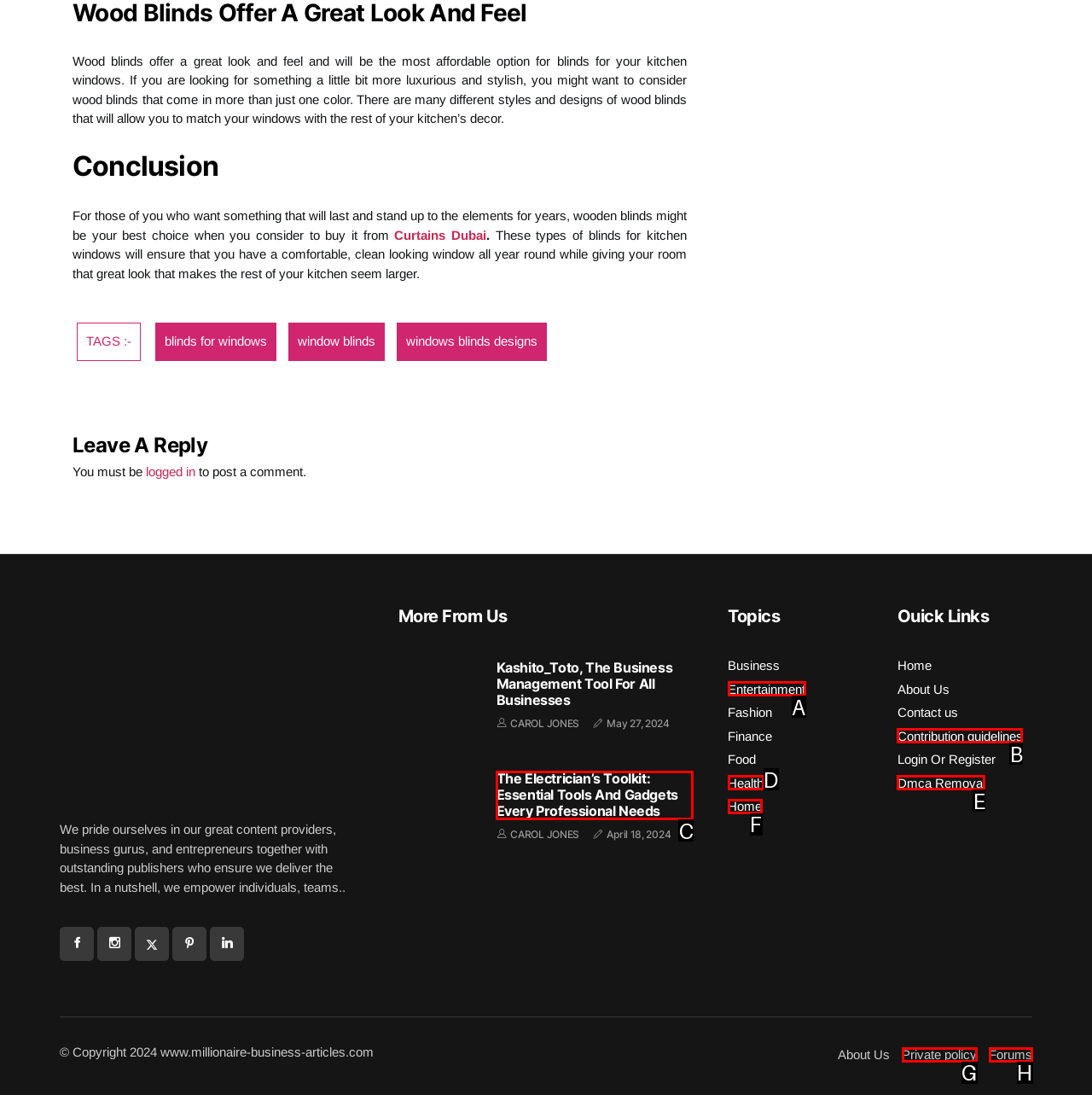Choose the letter of the option you need to click to Learn more about the Electrician’s Toolkit. Answer with the letter only.

C